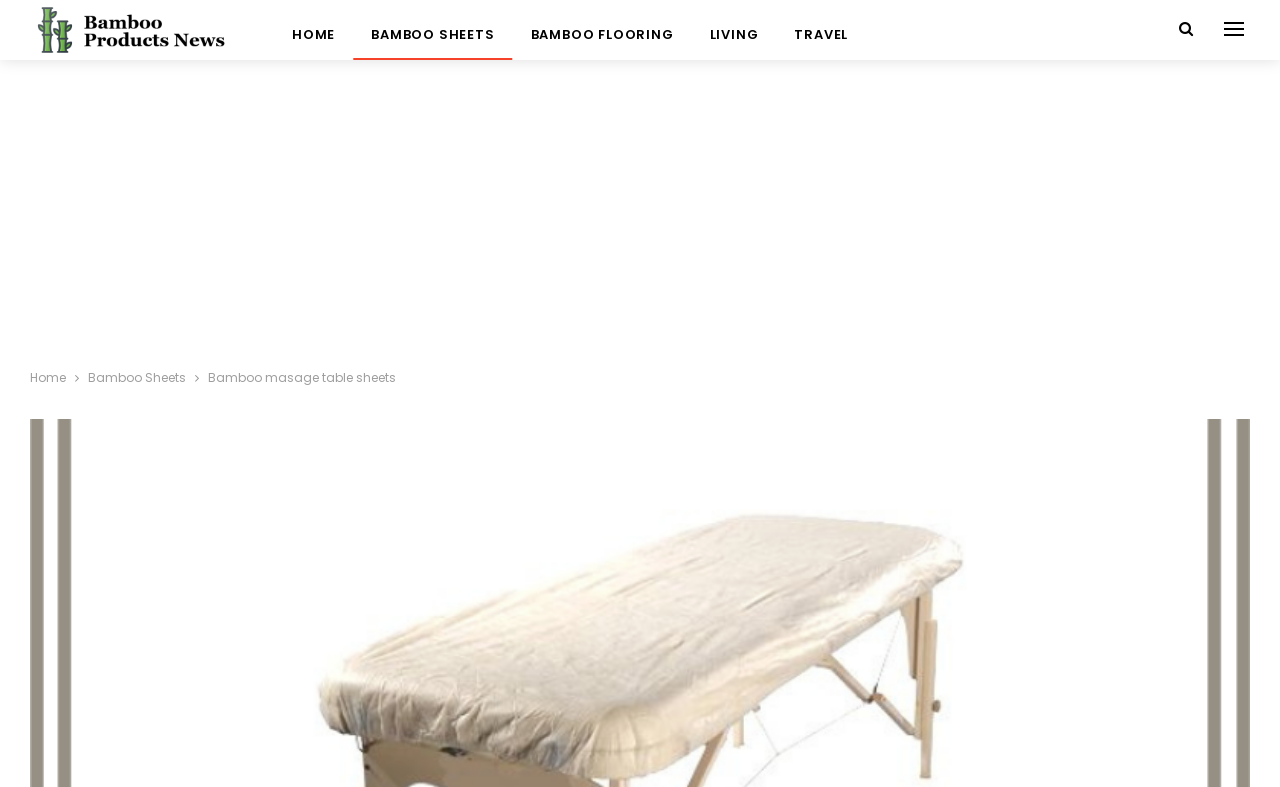Identify and provide the bounding box coordinates of the UI element described: "LIVING". The coordinates should be formatted as [left, top, right, bottom], with each number being a float between 0 and 1.

[0.54, 0.0, 0.607, 0.076]